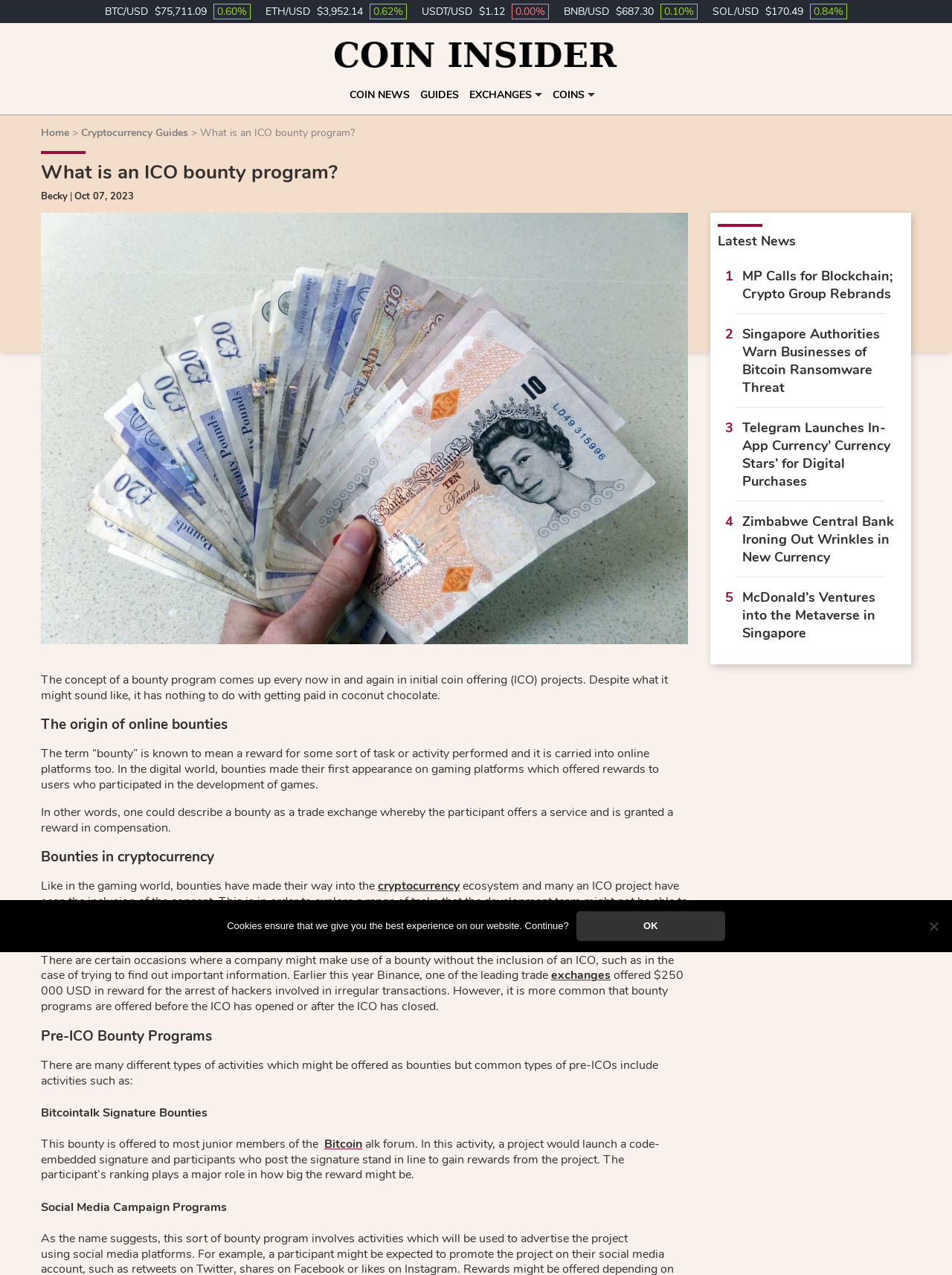What is the main heading of this webpage? Please extract and provide it.

What is an ICO bounty program?